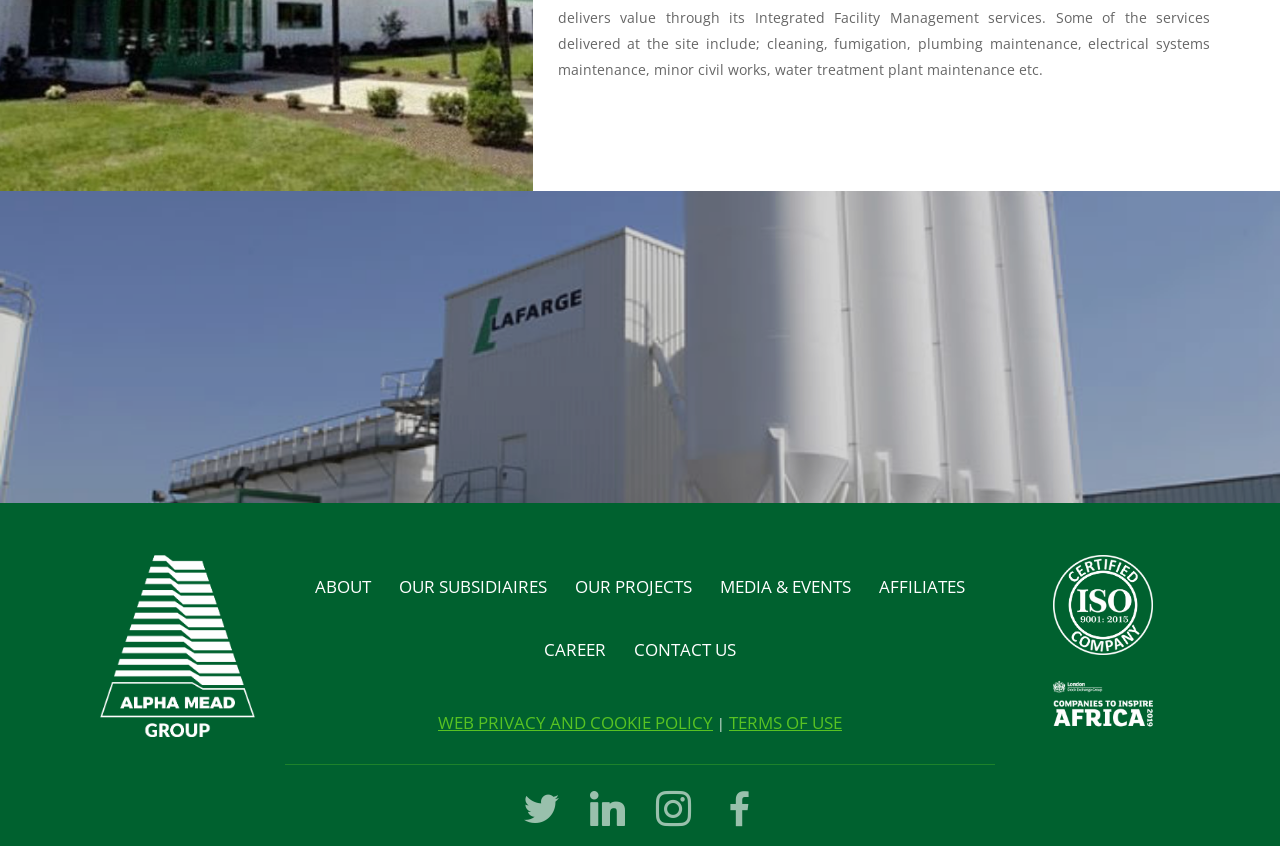Identify the bounding box for the described UI element: "WEB PRIVACY AND COOKIE POLICY".

[0.342, 0.841, 0.557, 0.868]